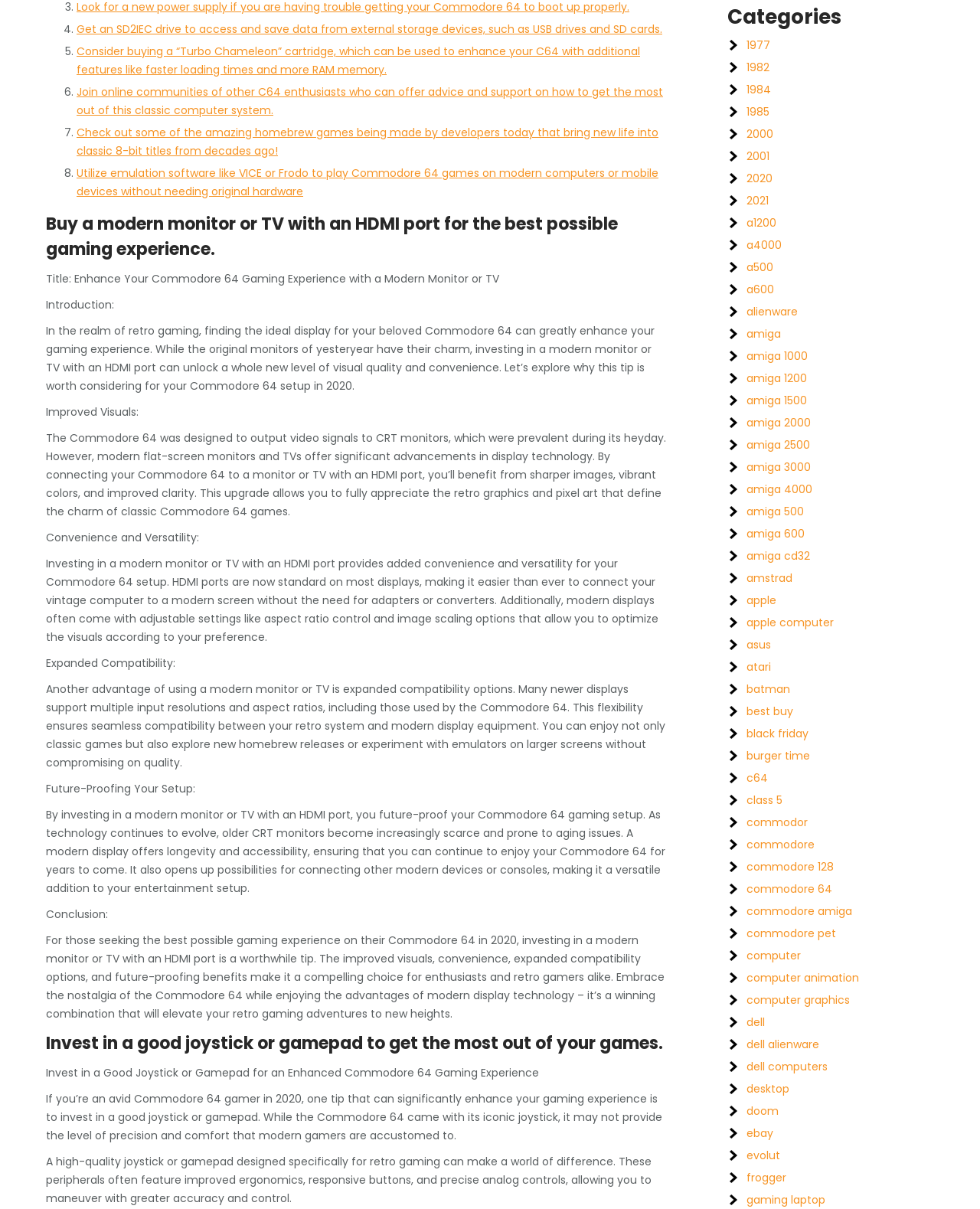Please answer the following question using a single word or phrase: 
What is the benefit of using a modern monitor or TV with an HDMI port?

Improved visuals and convenience